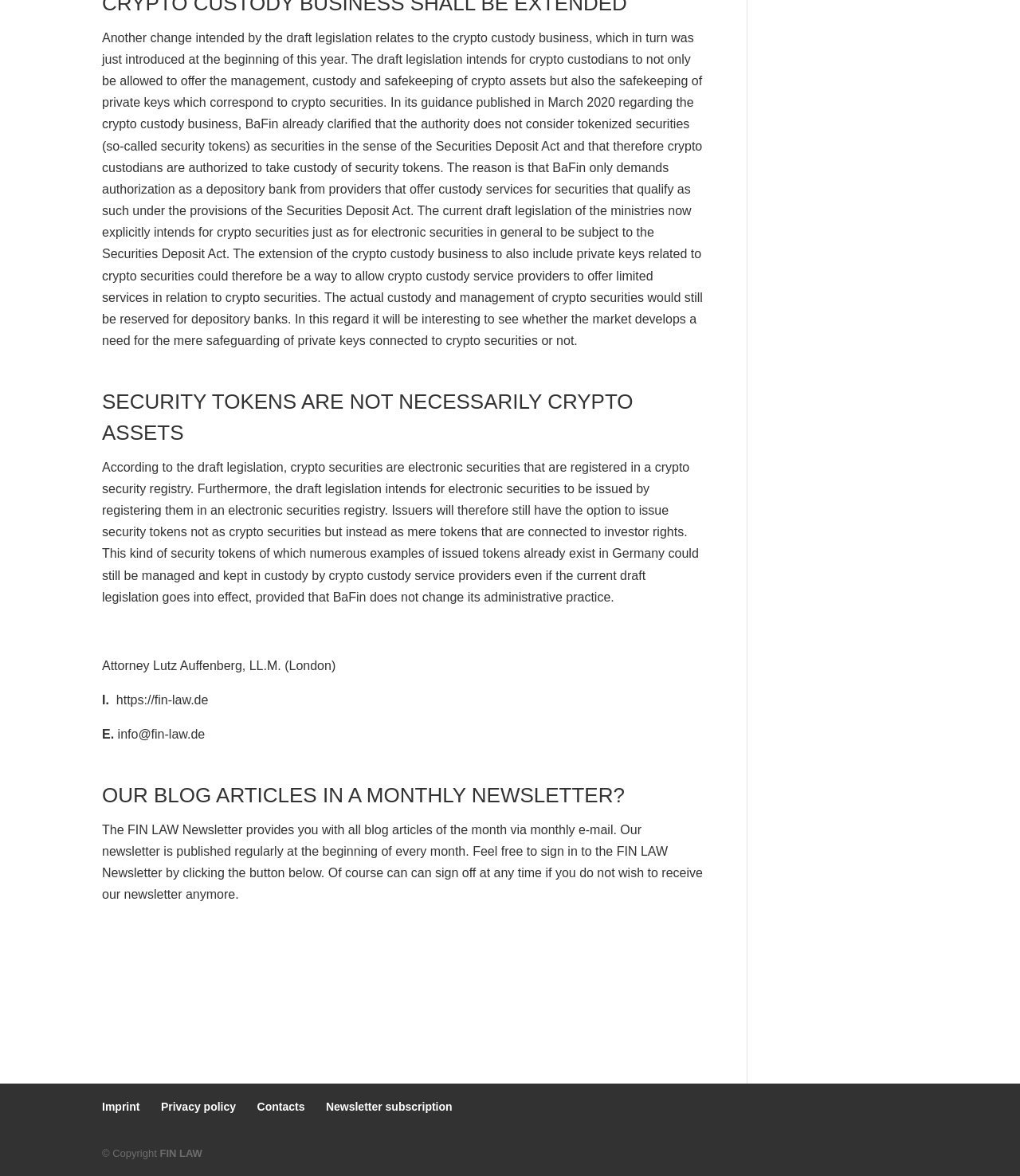Provide the bounding box coordinates for the area that should be clicked to complete the instruction: "Contact FIN LAW via email".

[0.115, 0.619, 0.201, 0.63]